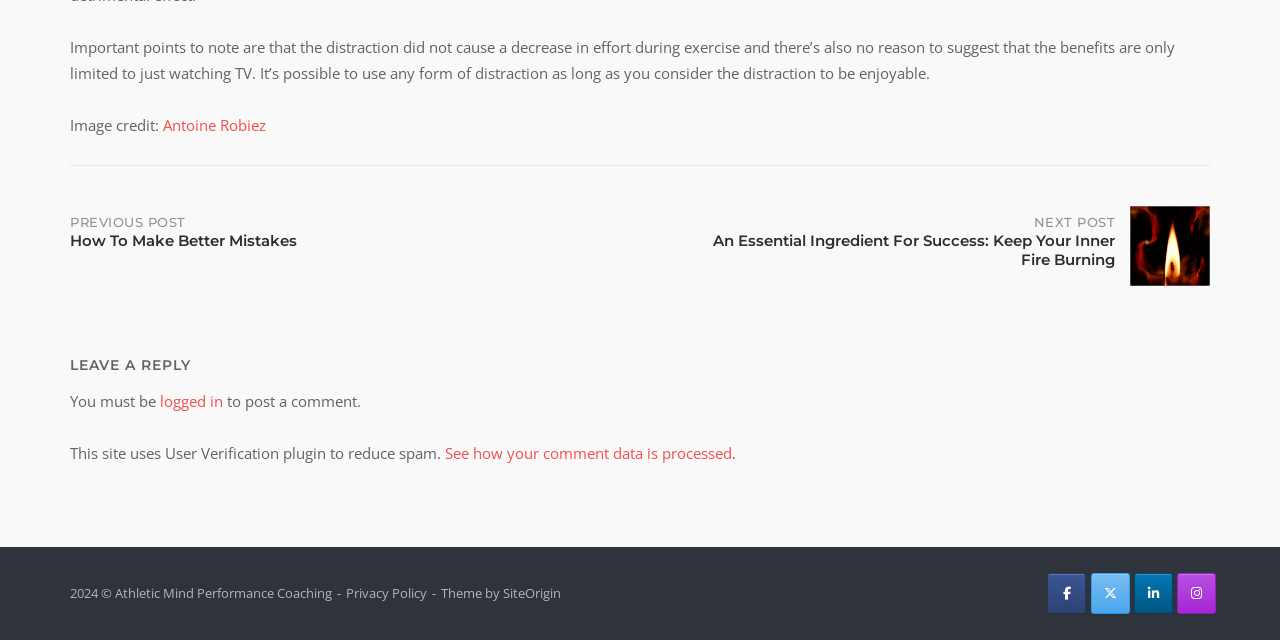Please specify the bounding box coordinates of the clickable section necessary to execute the following command: "Click the link to log in".

[0.125, 0.61, 0.174, 0.642]